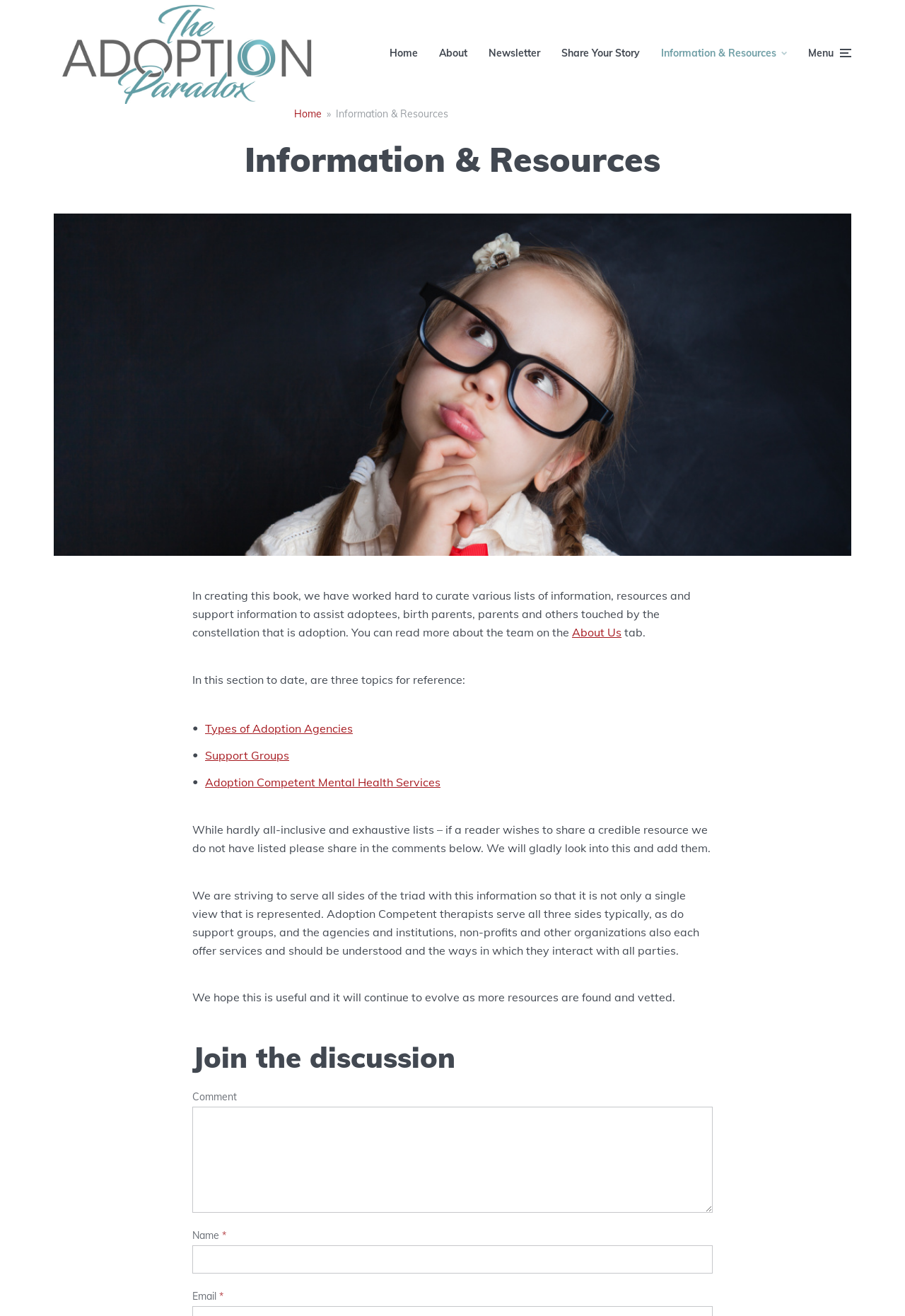Please identify the bounding box coordinates of the element on the webpage that should be clicked to follow this instruction: "Enter a comment". The bounding box coordinates should be given as four float numbers between 0 and 1, formatted as [left, top, right, bottom].

[0.212, 0.841, 0.788, 0.922]